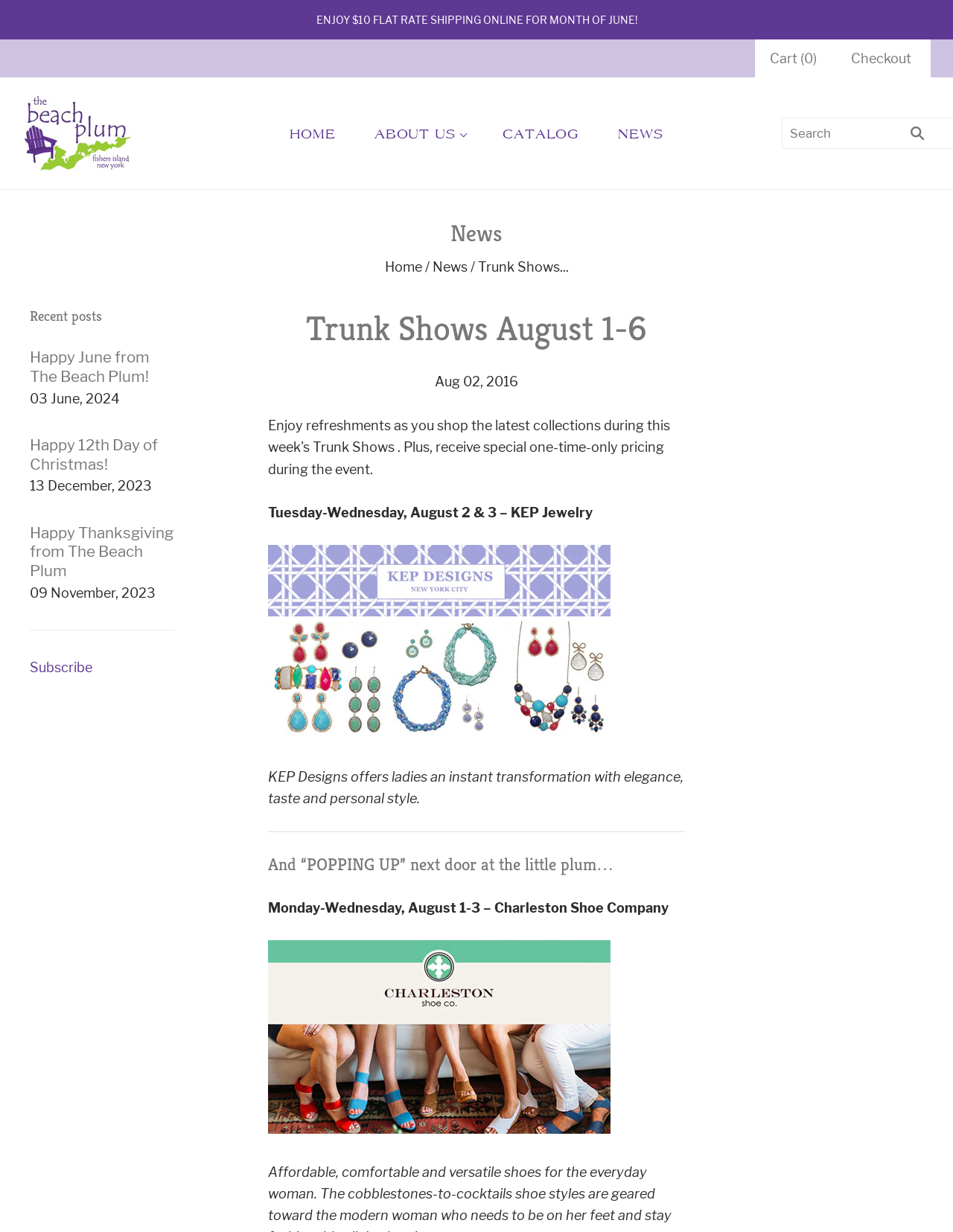Given the element description News, identify the bounding box coordinates for the UI element on the webpage screenshot. The format should be (top-left x, top-left y, bottom-right x, bottom-right y), with values between 0 and 1.

[0.628, 0.089, 0.716, 0.129]